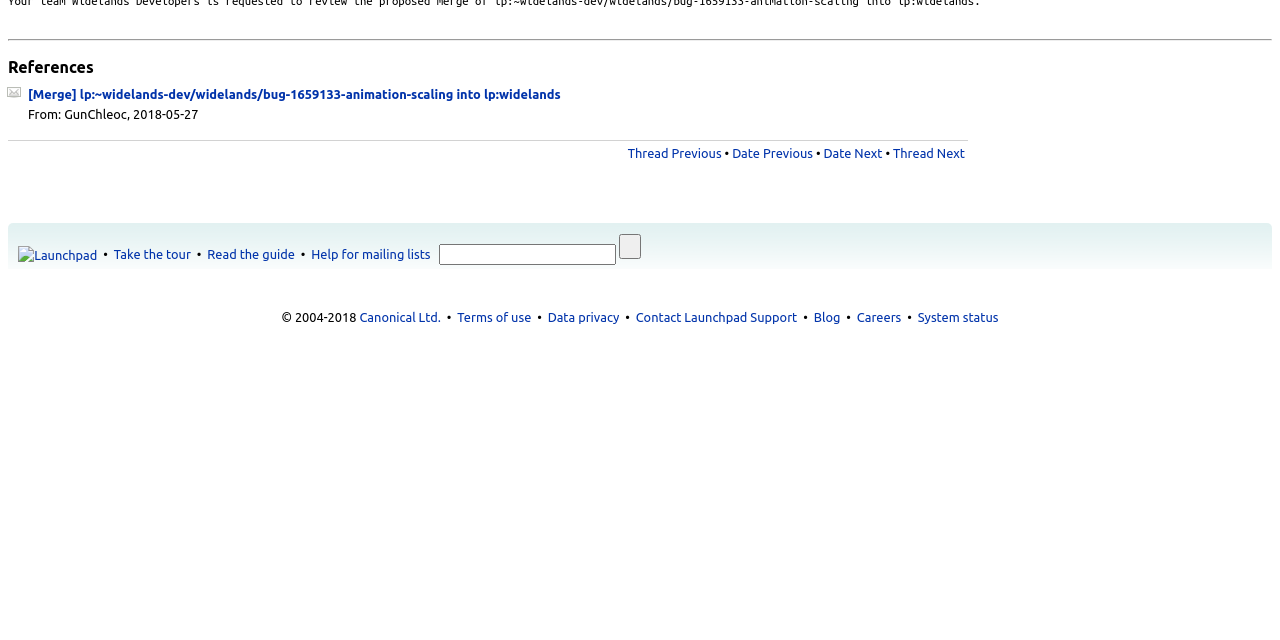Provide the bounding box coordinates for the UI element that is described by this text: "Help for mailing lists". The coordinates should be in the form of four float numbers between 0 and 1: [left, top, right, bottom].

[0.243, 0.385, 0.336, 0.407]